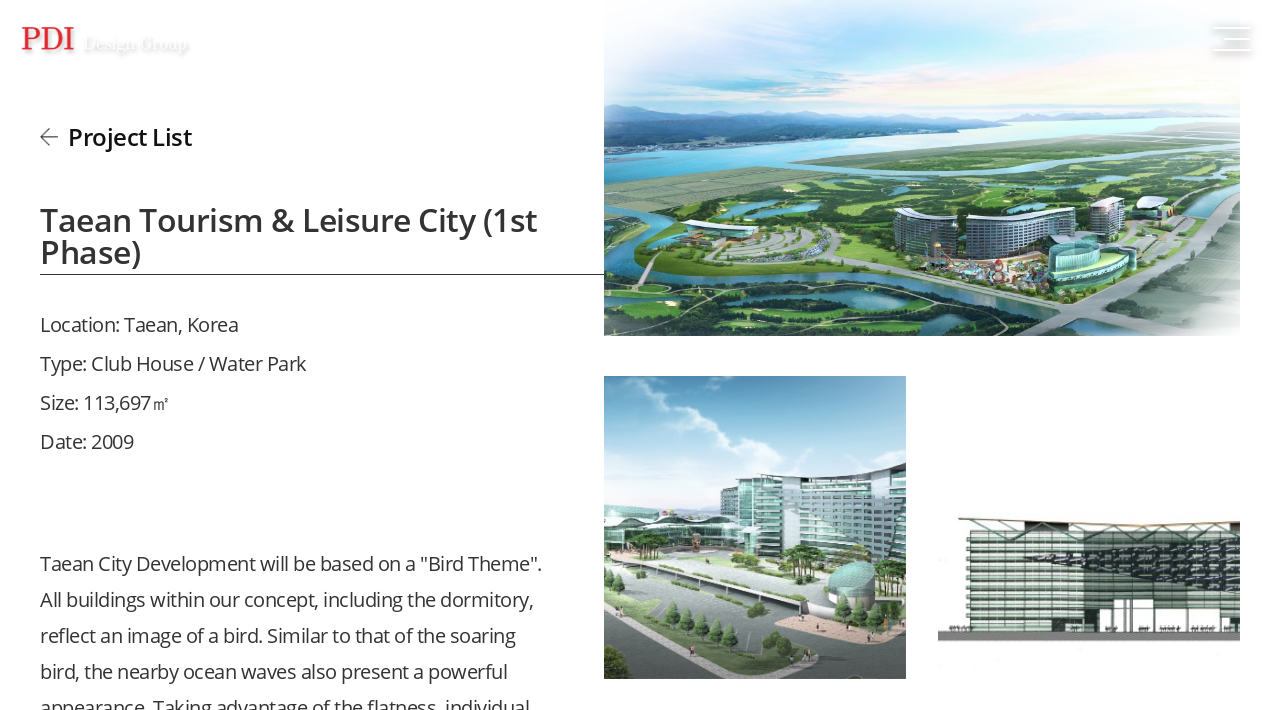Answer the following inquiry with a single word or phrase:
What is the size of the project?

113,697㎡